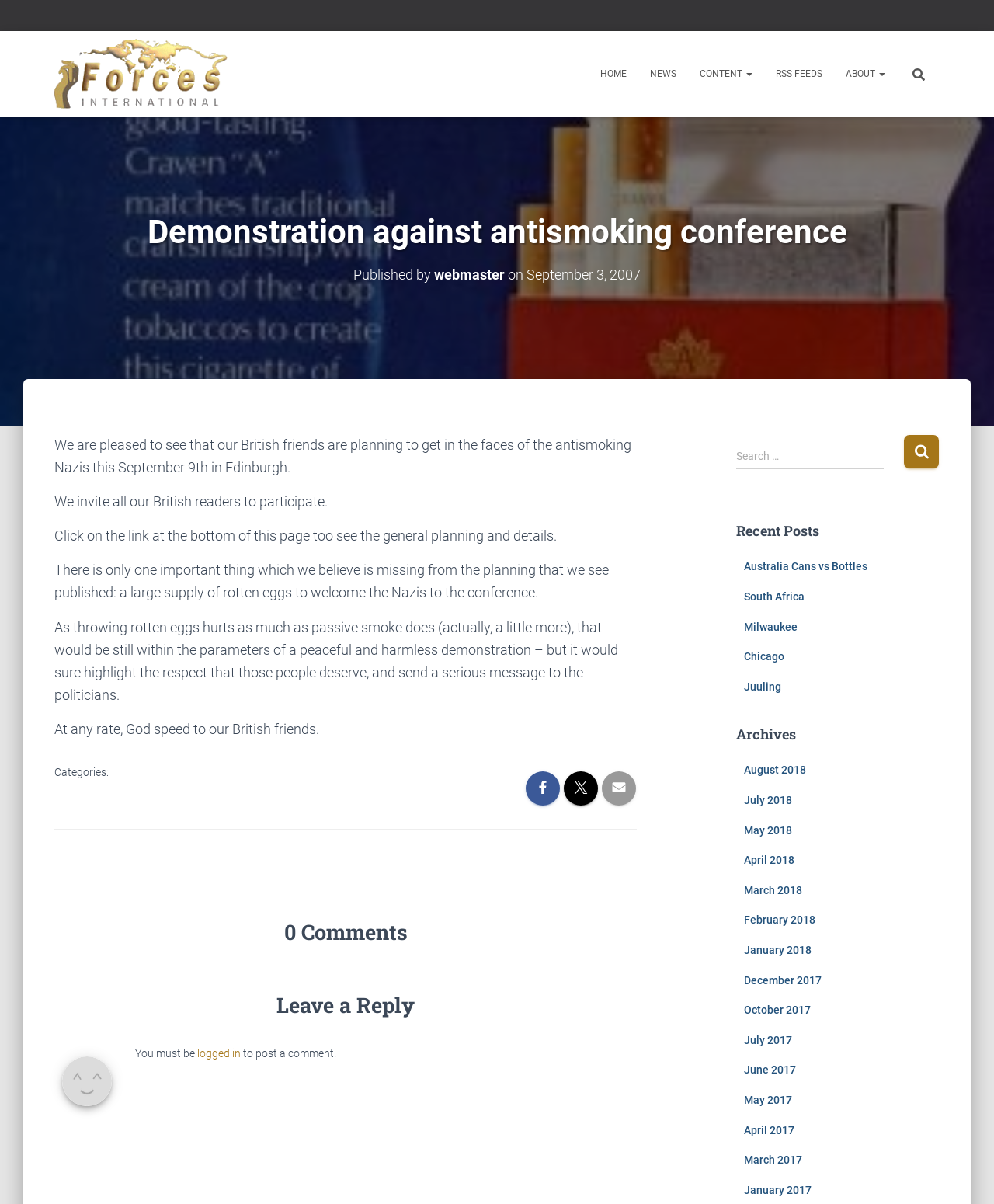Please reply with a single word or brief phrase to the question: 
What is the name of the website?

Forces International